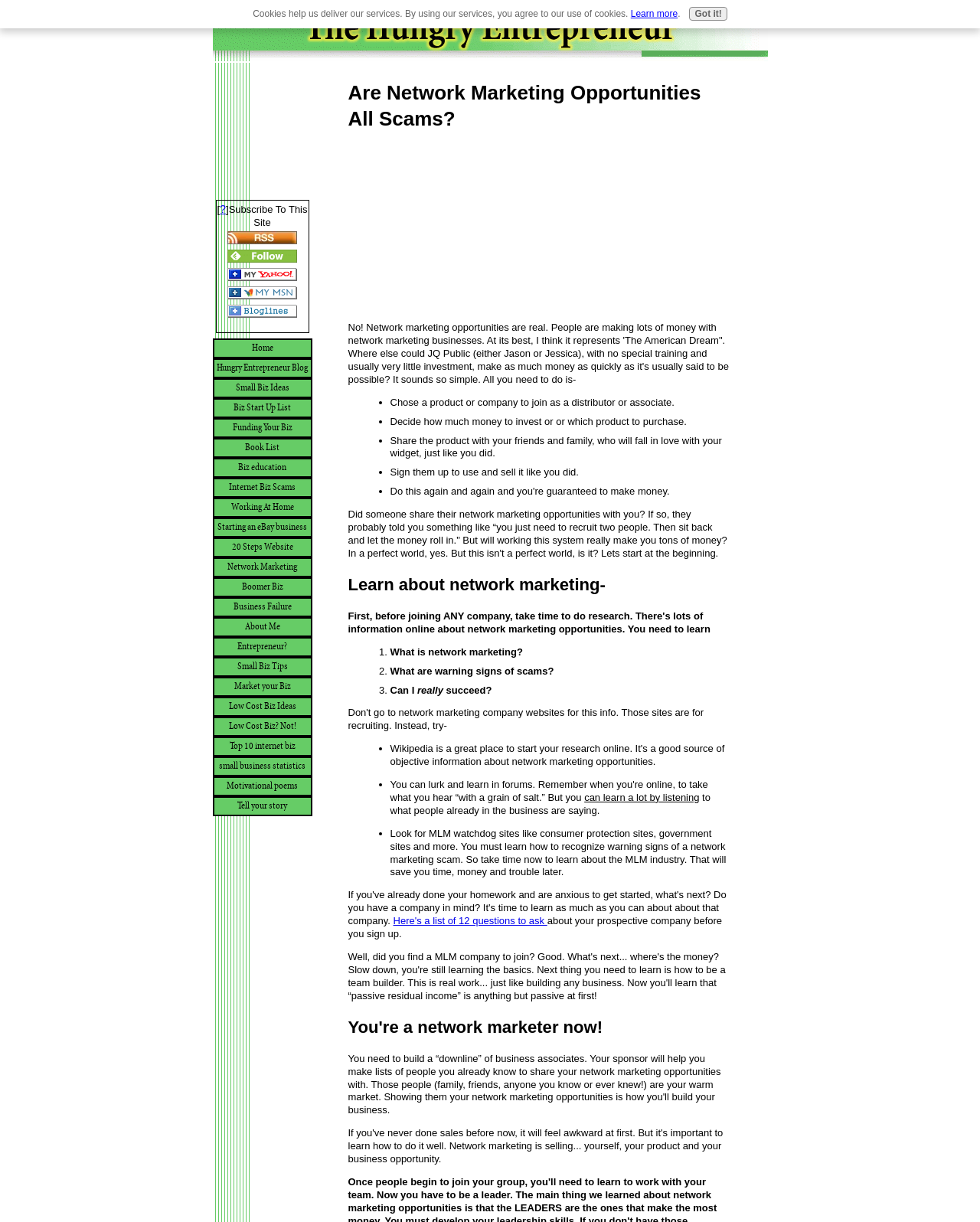Locate the bounding box coordinates of the clickable area needed to fulfill the instruction: "Subscribe to this site".

[0.231, 0.167, 0.314, 0.187]